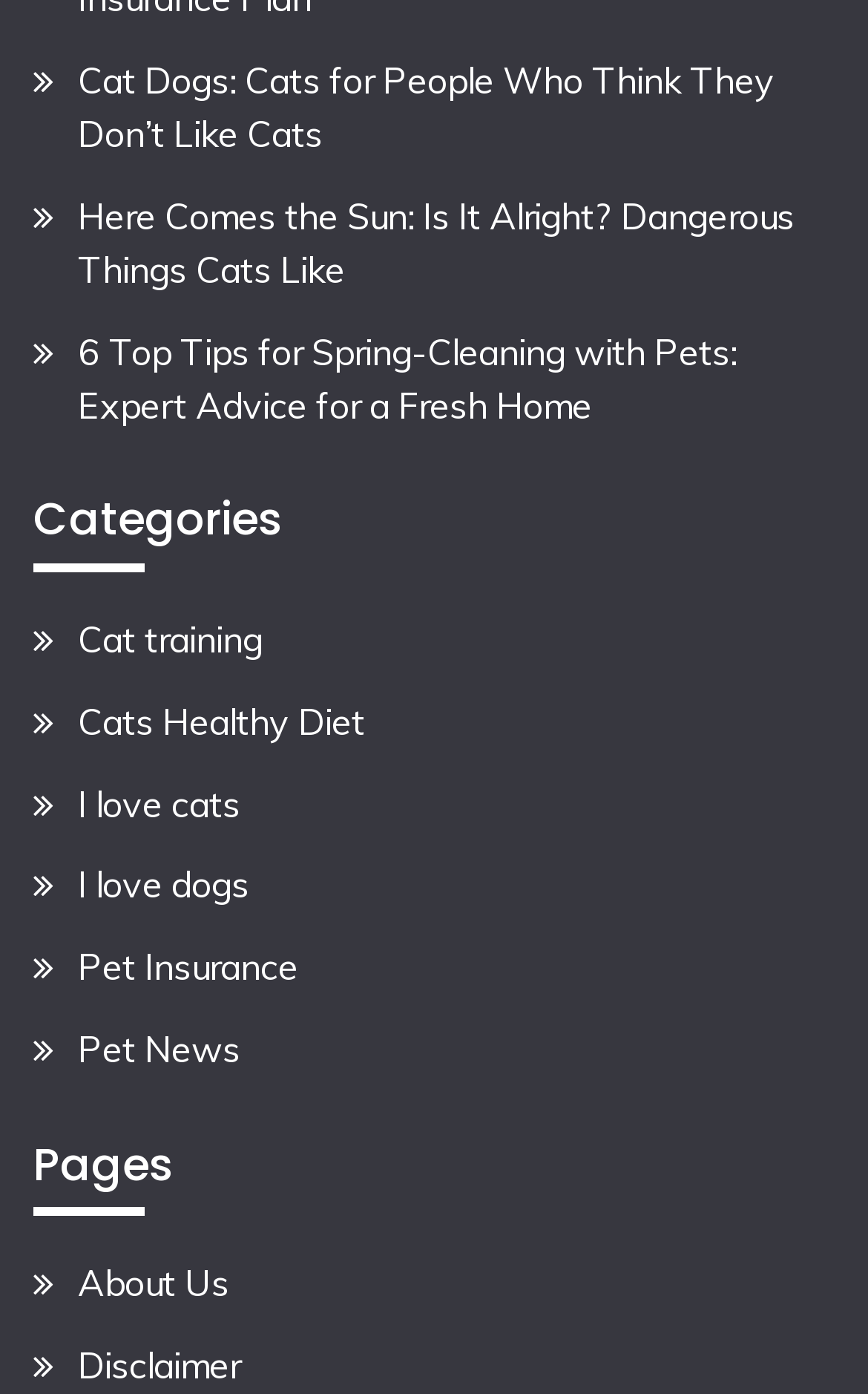Provide a one-word or short-phrase answer to the question:
How many headings are there on the page?

2